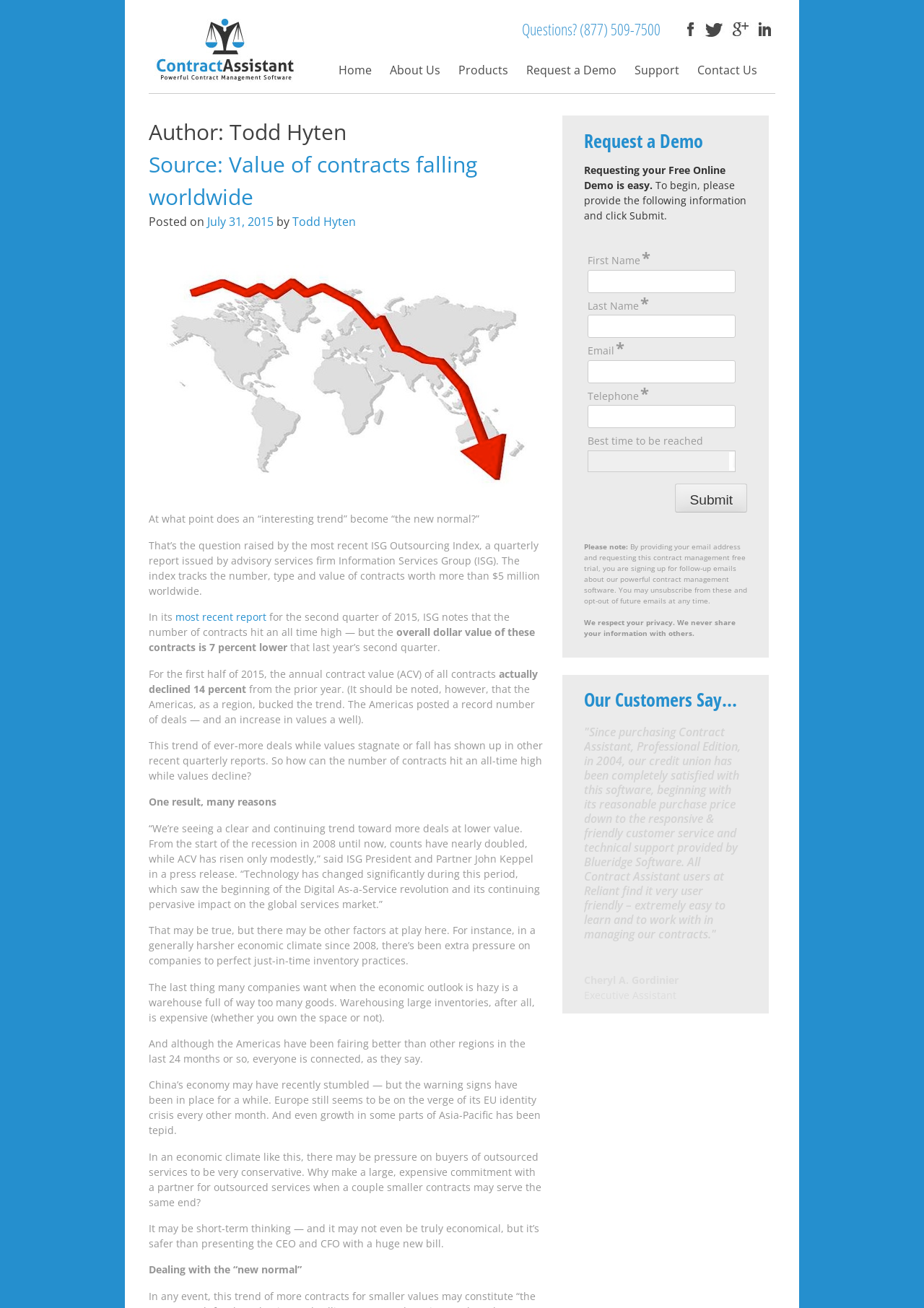Respond to the following question with a brief word or phrase:
What is the topic of the article?

Value of contracts falling worldwide